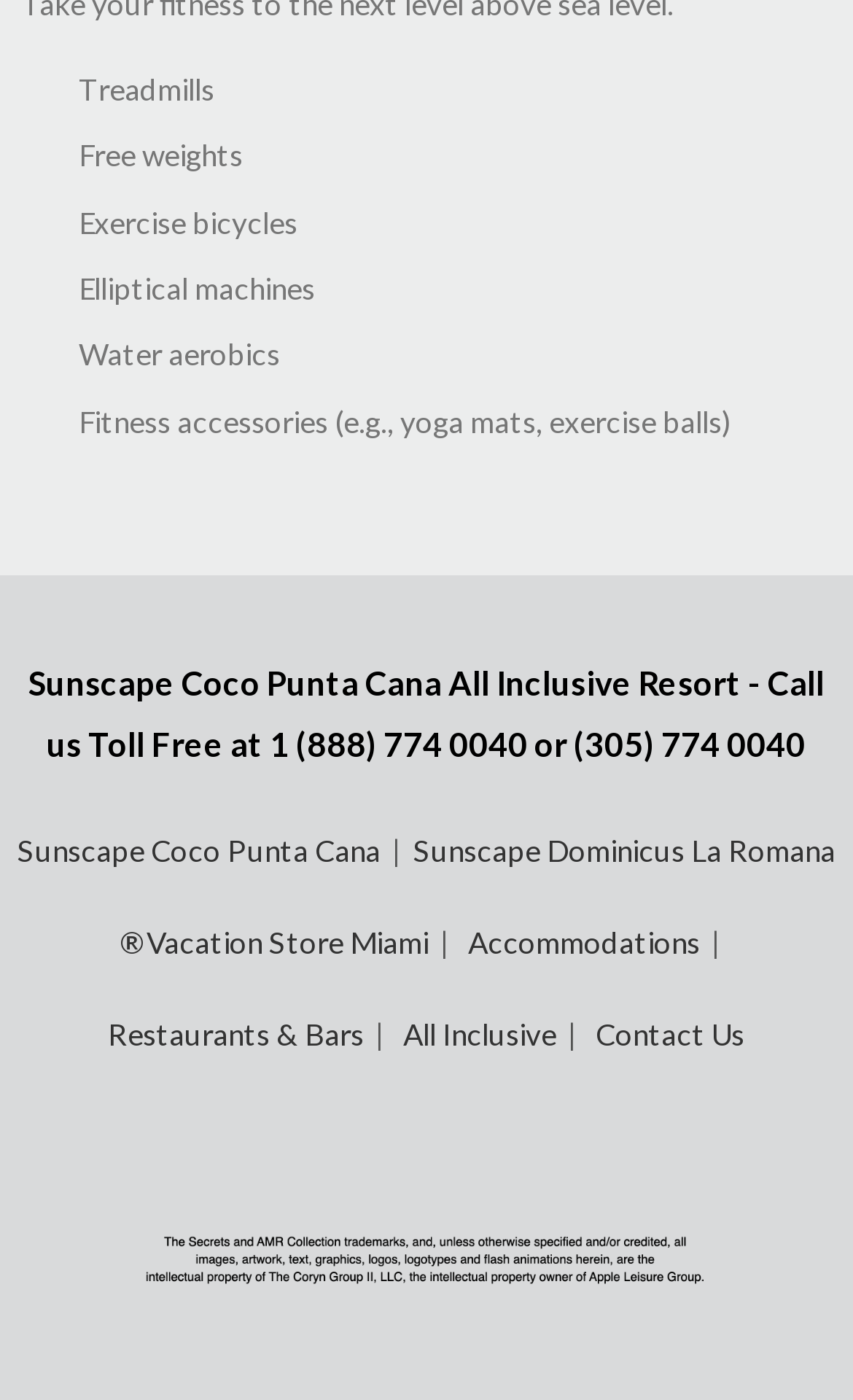Provide the bounding box coordinates of the area you need to click to execute the following instruction: "Explore Accommodations".

[0.549, 0.643, 0.859, 0.707]